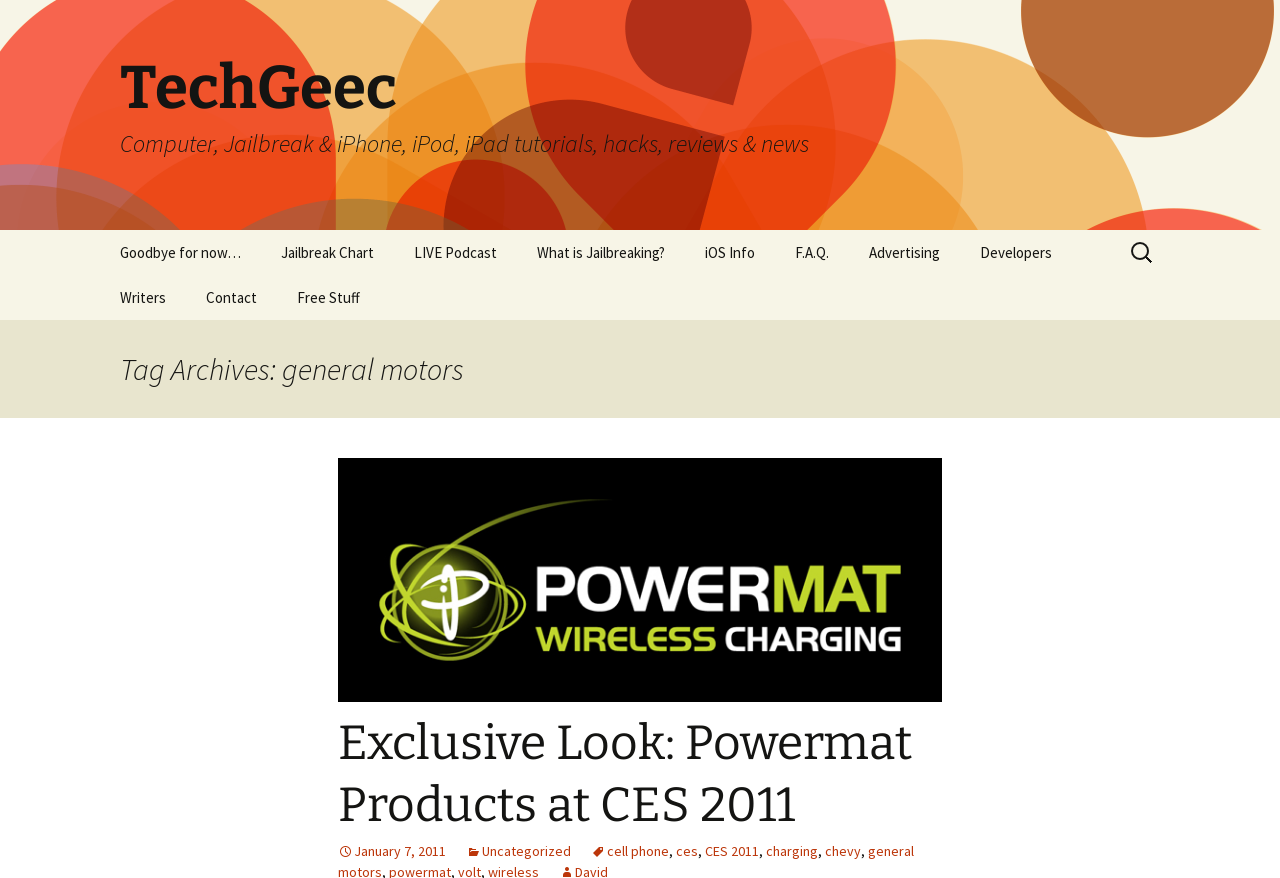Determine the bounding box for the described UI element: "Goodbye for now…".

[0.078, 0.262, 0.204, 0.313]